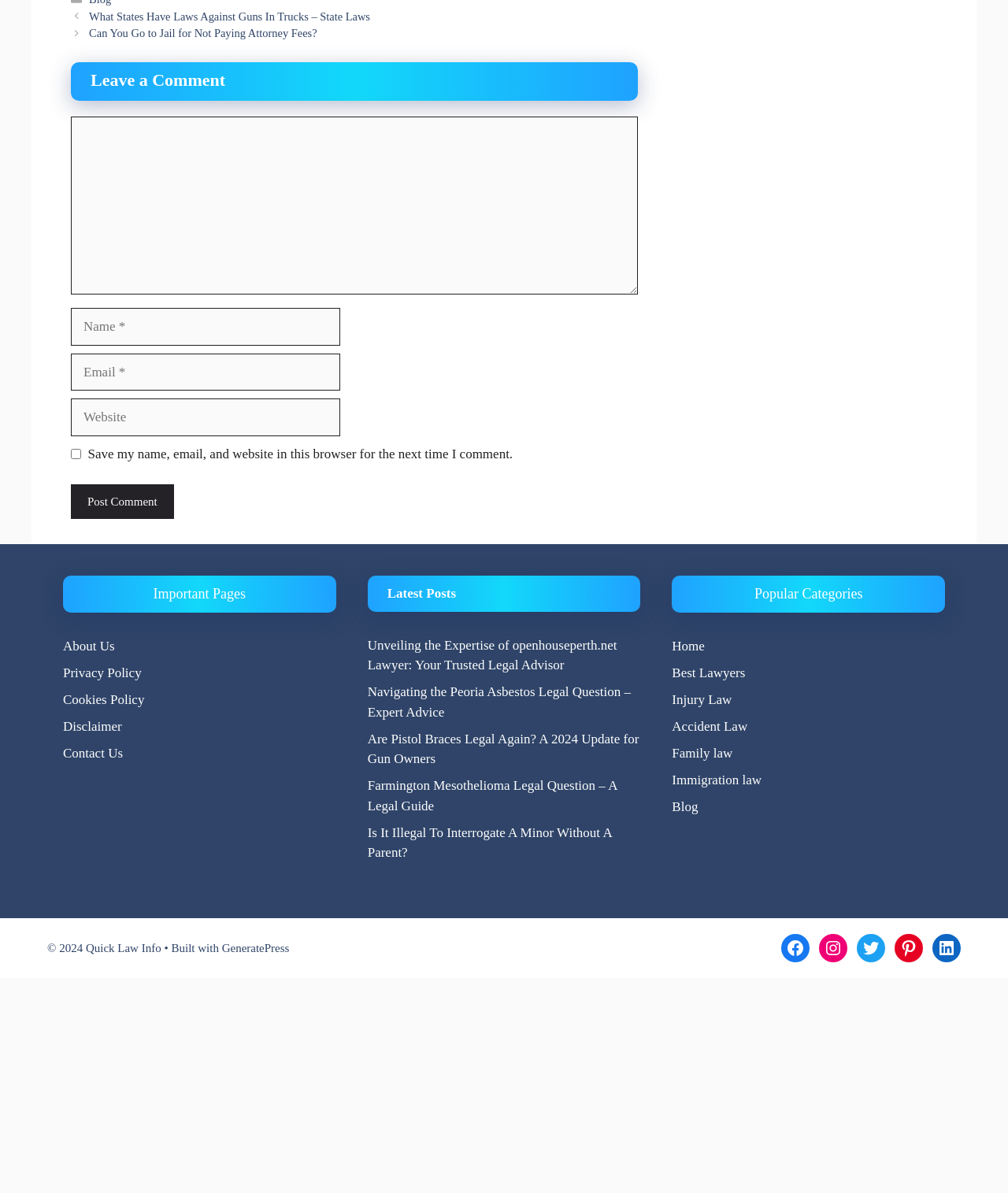What type of law is discussed in the 'Latest Posts' section?
Kindly give a detailed and elaborate answer to the question.

The 'Latest Posts' section features several links to different articles, including 'Unveiling the Expertise of openhouseperth.net Lawyer: Your Trusted Legal Advisor', 'Navigating the Peoria Asbestos Legal Question – Expert Advice', and 'Are Pistol Braces Legal Again? A 2024 Update for Gun Owners'. These articles cover various legal topics, such as lawyer expertise, asbestos law, and gun laws.